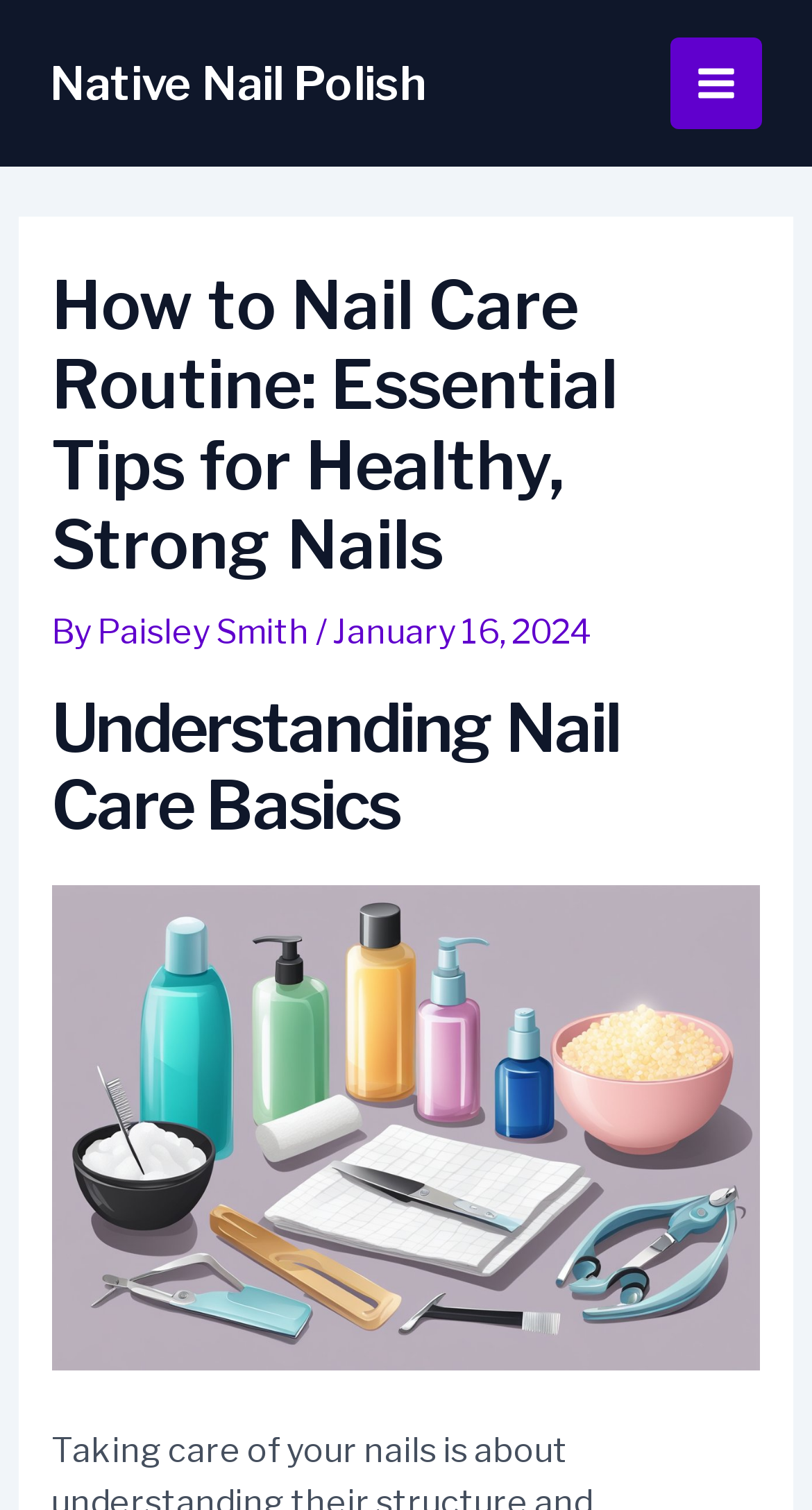Can you find the bounding box coordinates for the UI element given this description: "Main Menu"? Provide the coordinates as four float numbers between 0 and 1: [left, top, right, bottom].

[0.826, 0.025, 0.938, 0.086]